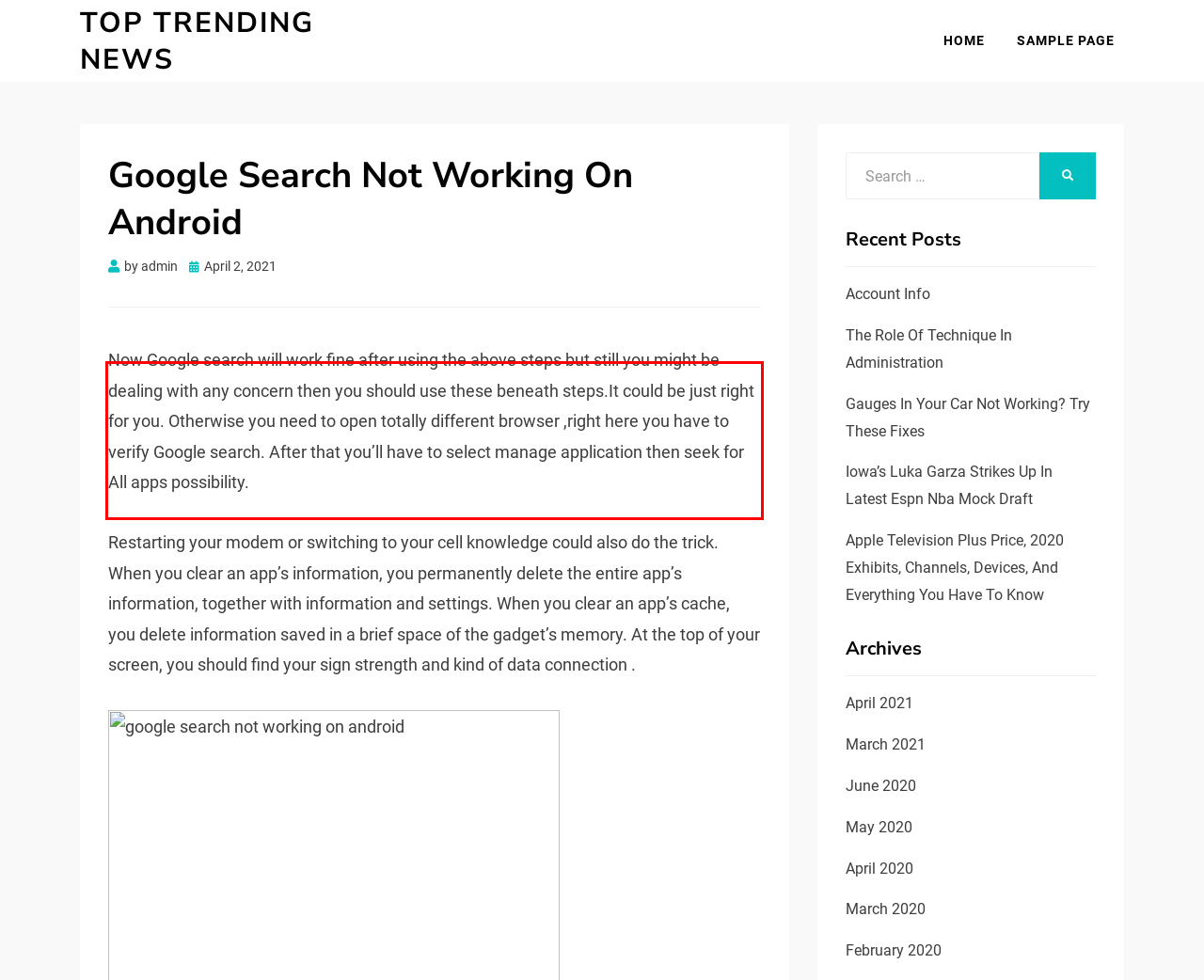Within the screenshot of a webpage, identify the red bounding box and perform OCR to capture the text content it contains.

Now Google search will work fine after using the above steps but still you might be dealing with any concern then you should use these beneath steps.It could be just right for you. Otherwise you need to open totally different browser ,right here you have to verify Google search. After that you’ll have to select manage application then seek for All apps possibility.